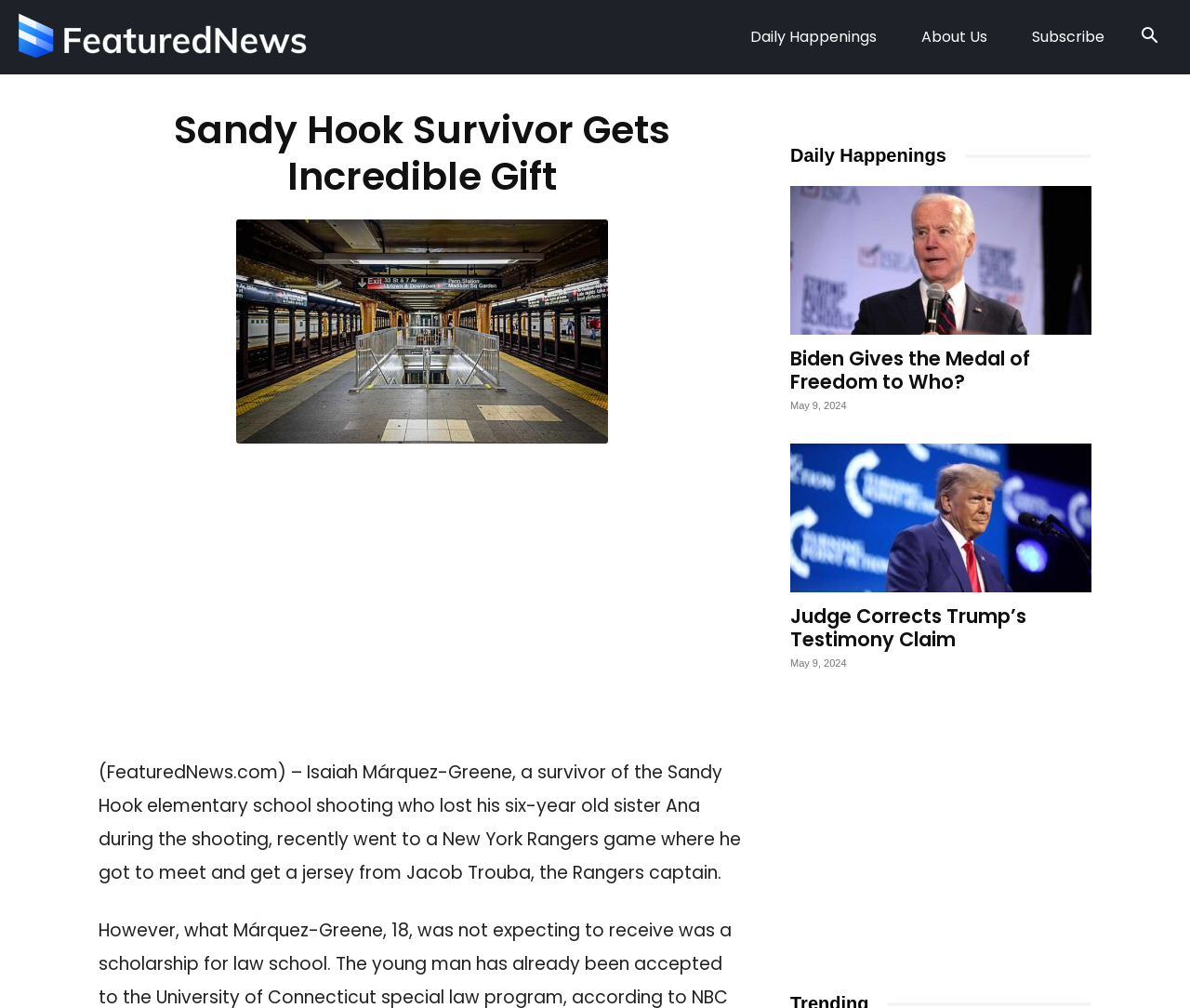Please determine the bounding box coordinates of the element to click on in order to accomplish the following task: "Subscribe to the newsletter". Ensure the coordinates are four float numbers ranging from 0 to 1, i.e., [left, top, right, bottom].

[0.848, 0.0, 0.947, 0.074]